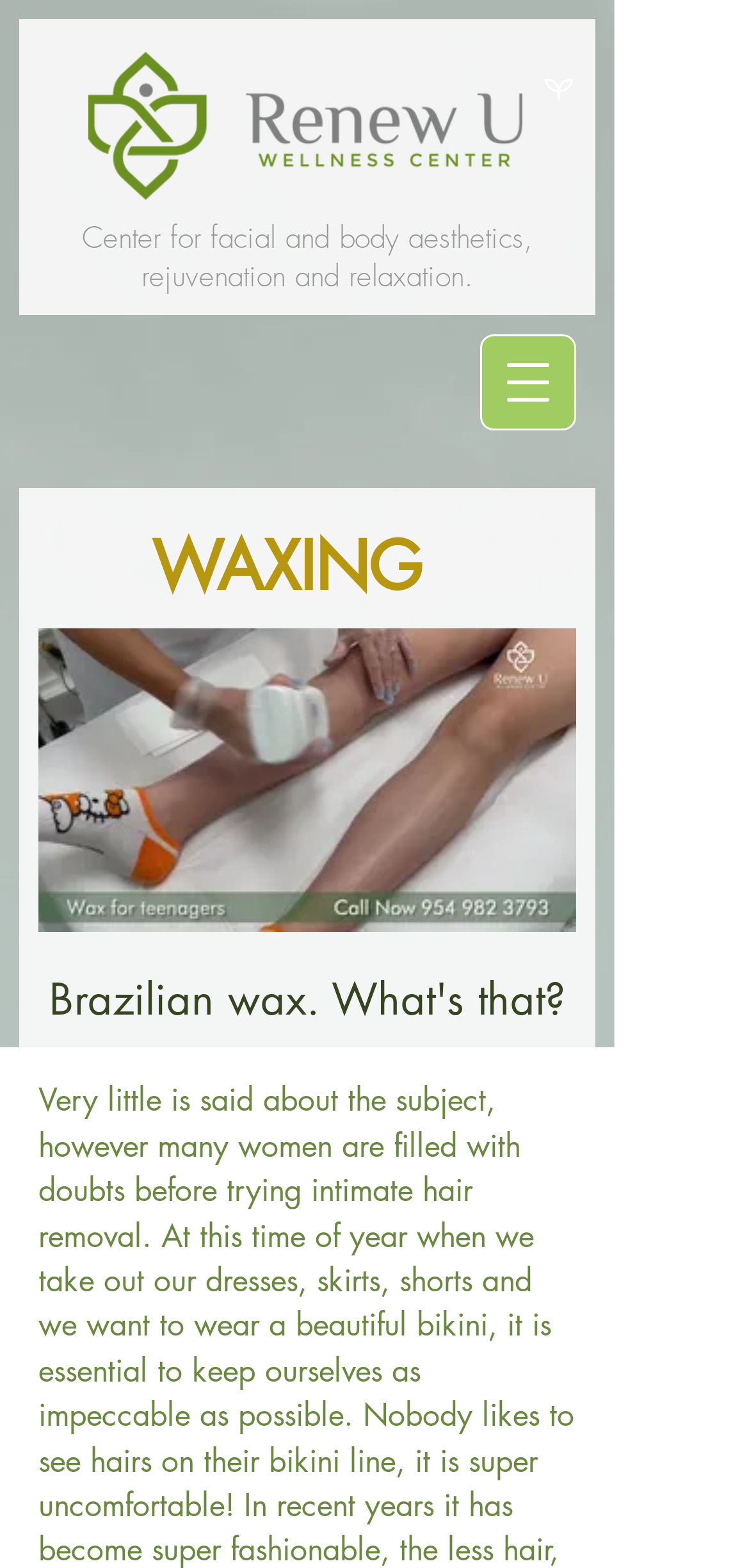What is the main service offered by Renew U Wellness Center? Examine the screenshot and reply using just one word or a brief phrase.

Waxing